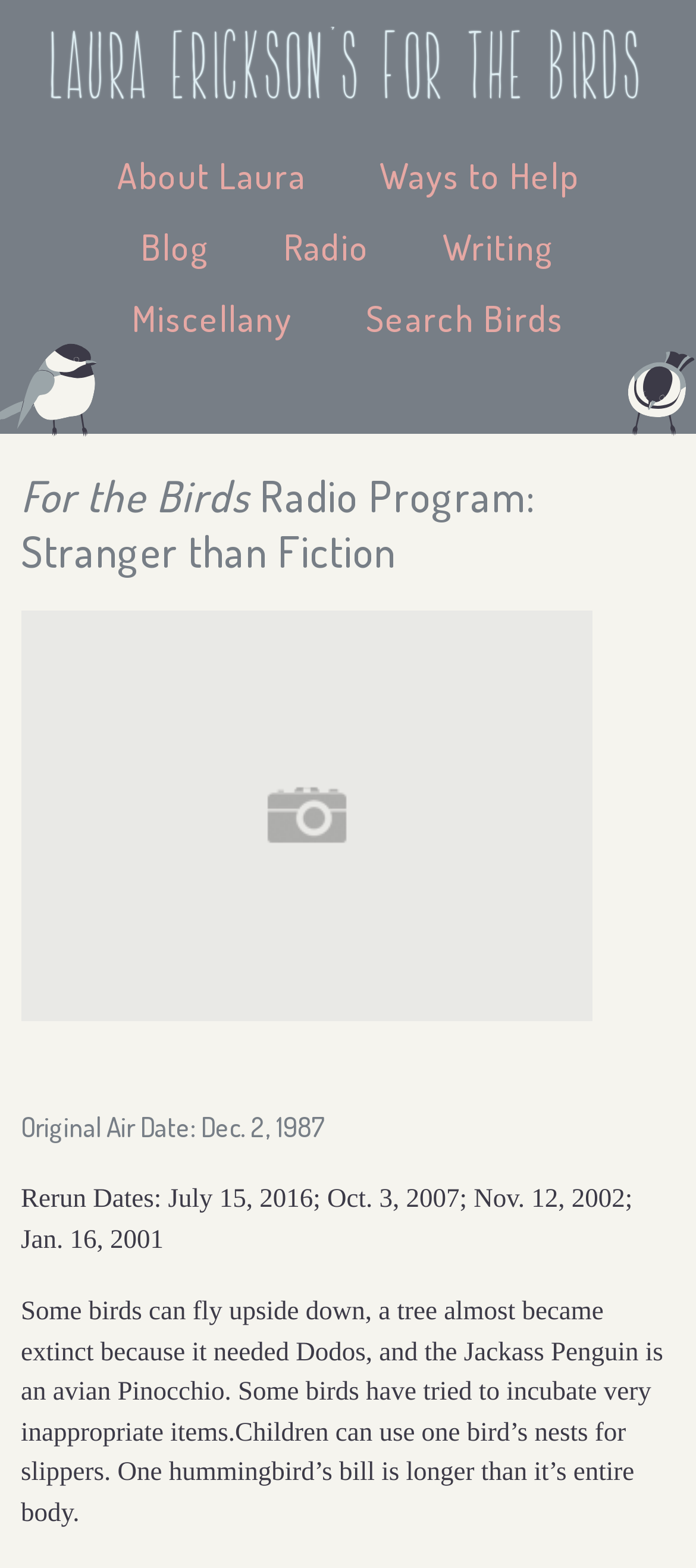When was the original air date of the radio program?
Based on the image, respond with a single word or phrase.

Dec. 2, 1987